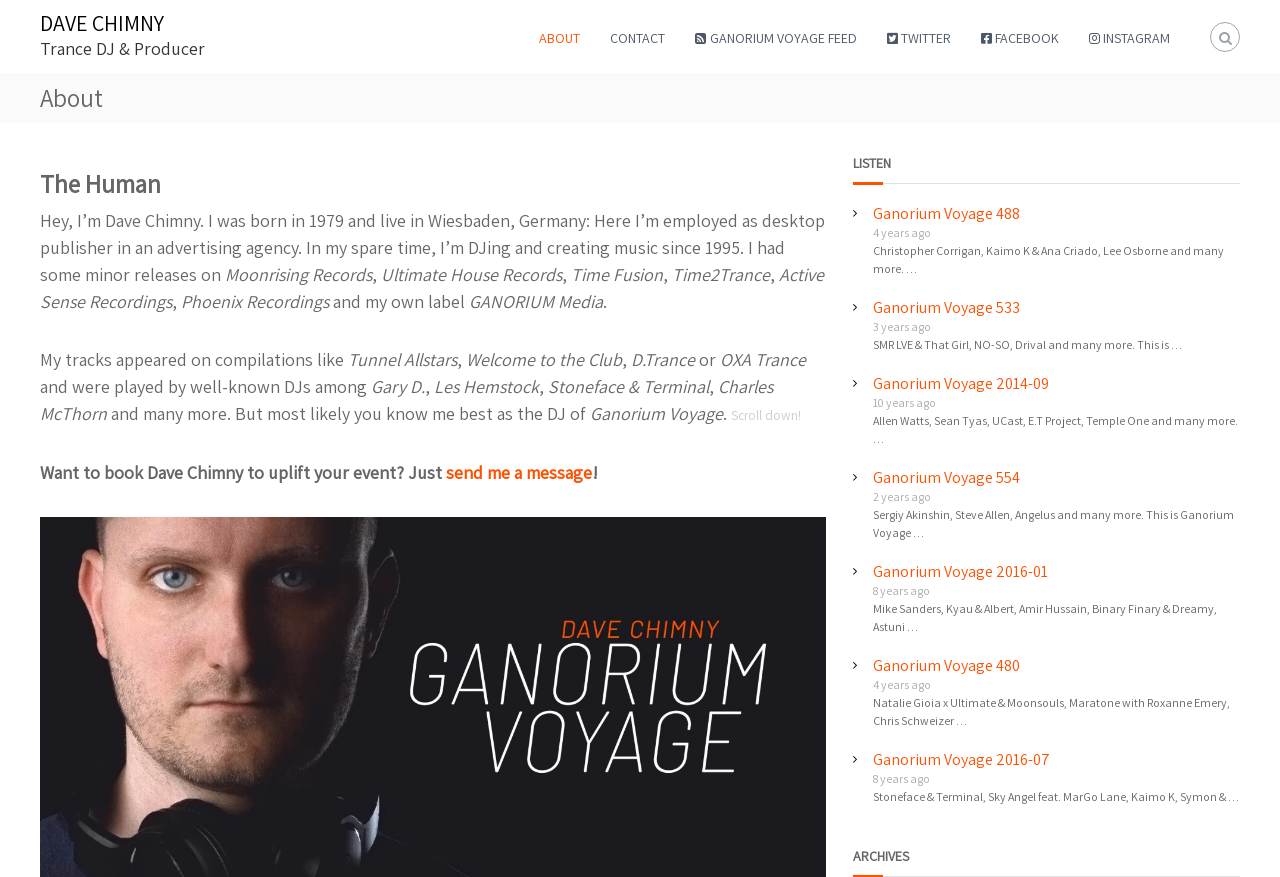Locate the bounding box coordinates of the area you need to click to fulfill this instruction: 'Add Sleeping to cart'. The coordinates must be in the form of four float numbers ranging from 0 to 1: [left, top, right, bottom].

None